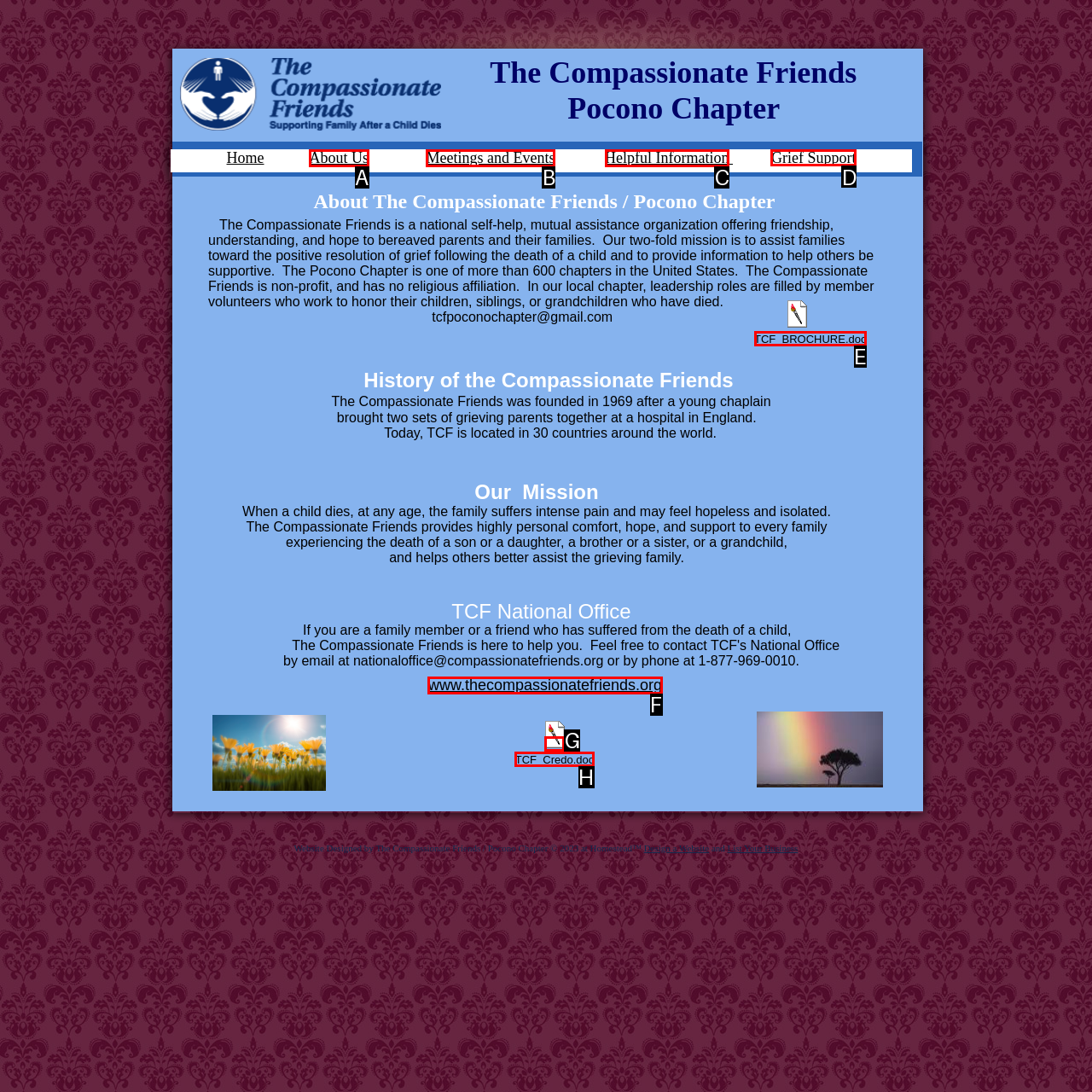Determine which HTML element should be clicked to carry out the following task: Click the Grief Support link Respond with the letter of the appropriate option.

D